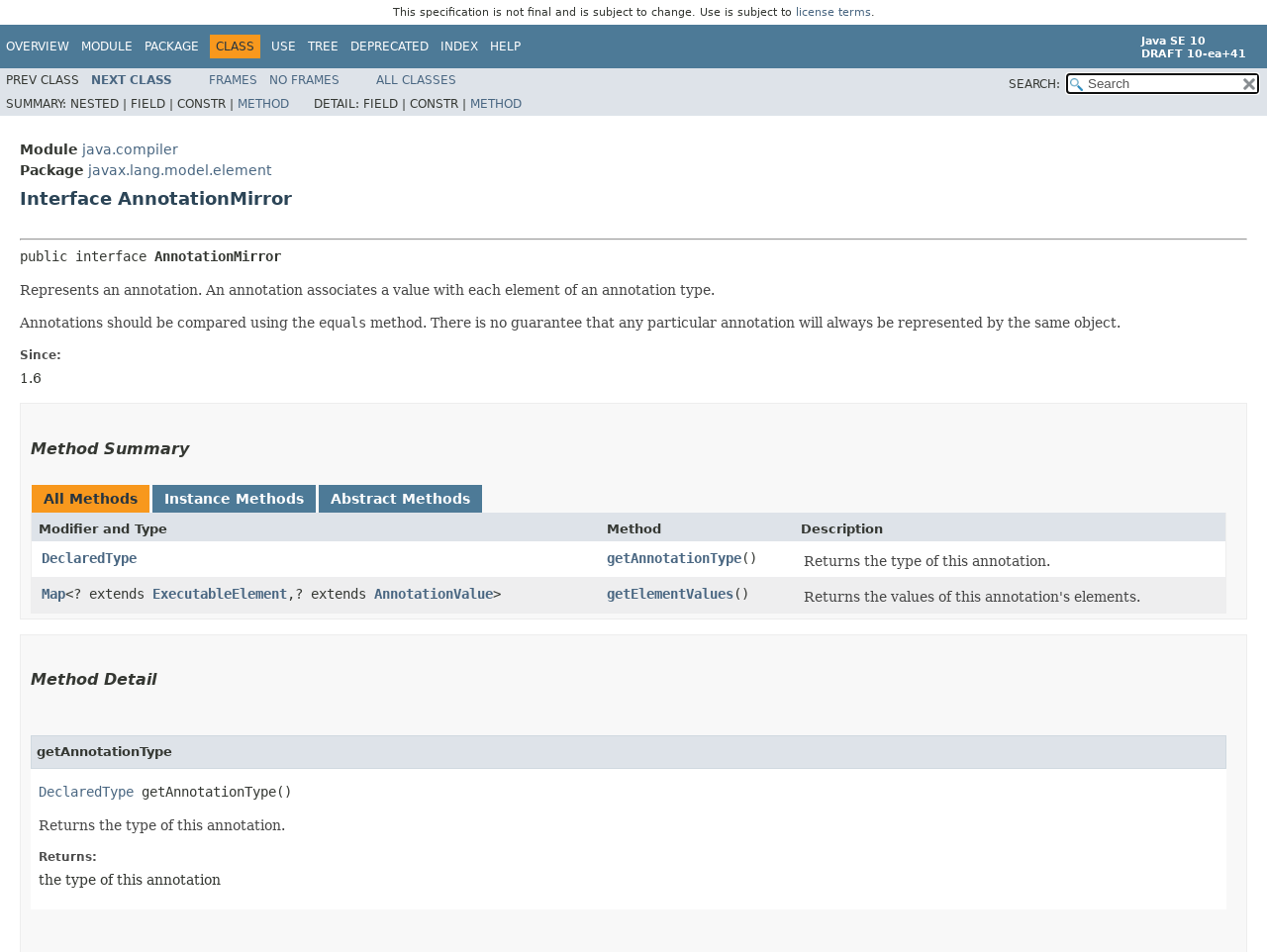Please find and report the bounding box coordinates of the element to click in order to perform the following action: "Get more information about the getAnnotationType method". The coordinates should be expressed as four float numbers between 0 and 1, in the format [left, top, right, bottom].

[0.024, 0.772, 0.968, 0.808]